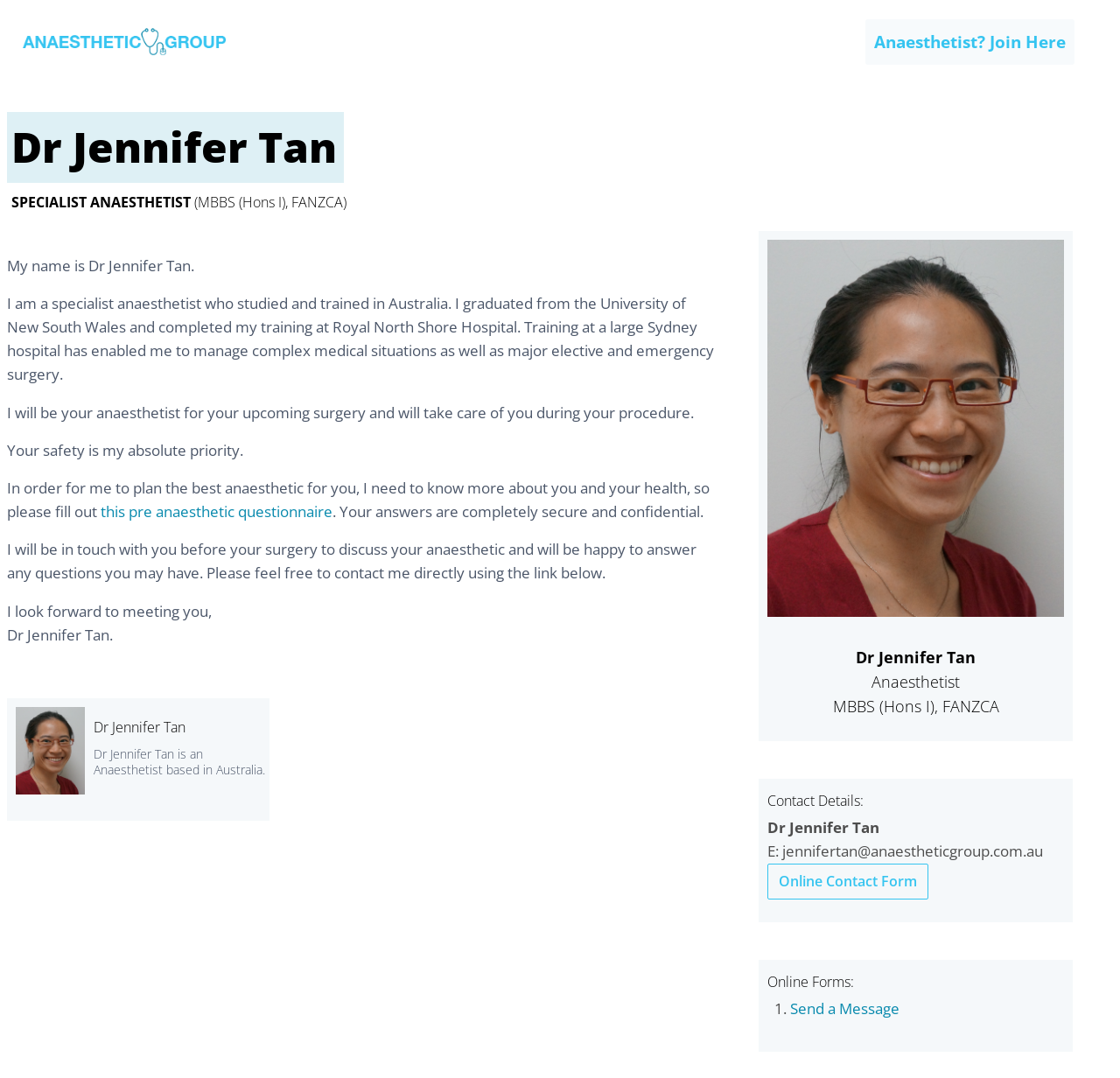Using the information in the image, give a comprehensive answer to the question: 
What is Dr. Jennifer Tan's priority?

As stated on the webpage, Dr. Jennifer Tan's absolute priority is the patient's safety, ensuring that she takes care of them during the procedure.